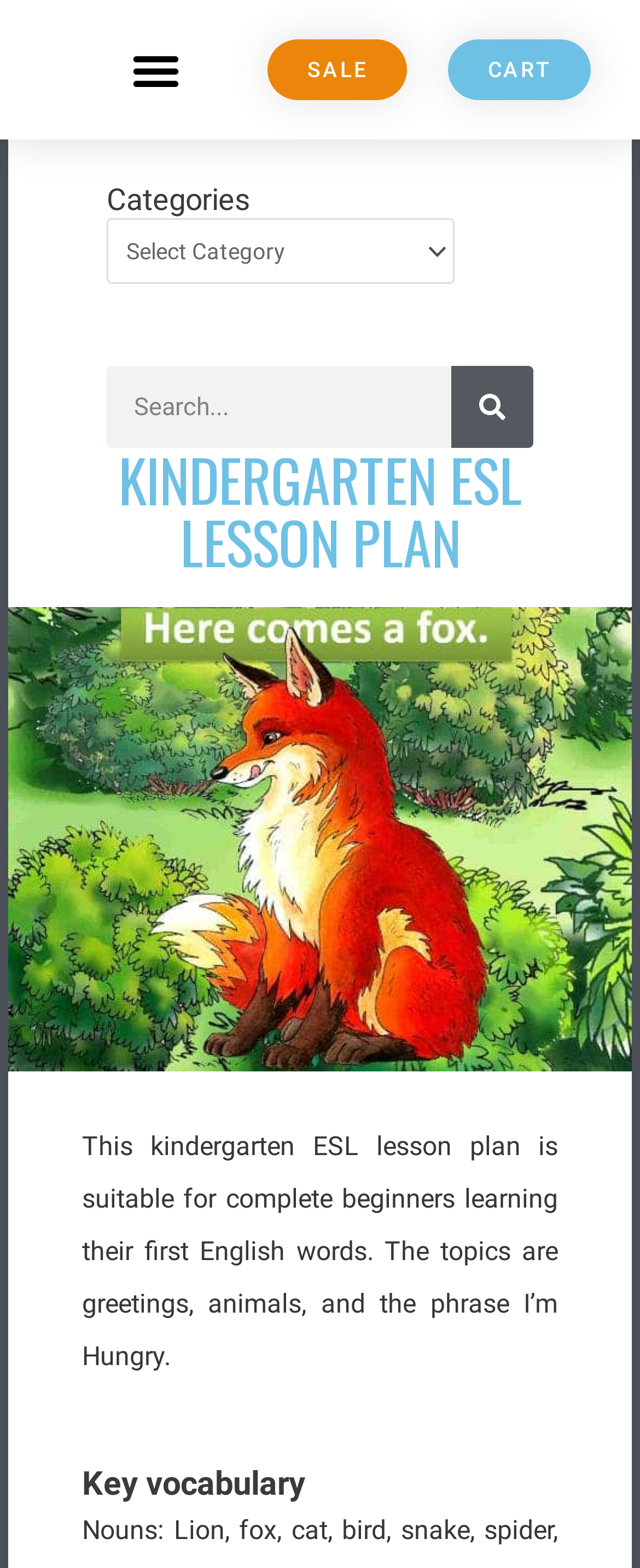What is the category of the lesson plan?
Please give a detailed and elaborate answer to the question based on the image.

By looking at the webpage, I can see that the category of the lesson plan is Kindergarten ESL, which is indicated by the heading 'KINDERGARTEN ESL LESSON PLAN' and the image 'kindergarten ESL lesson plan on animals'.